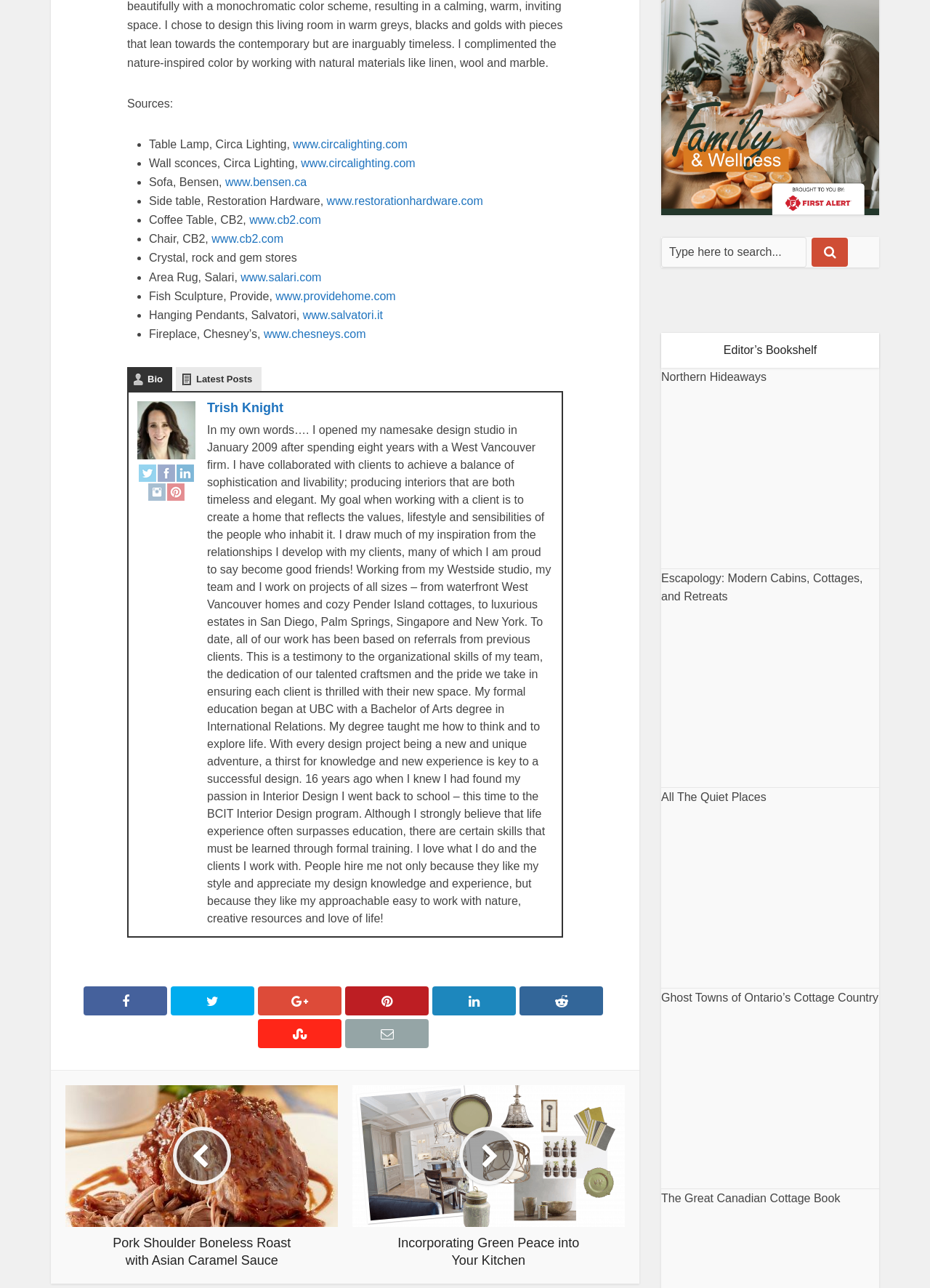Provide the bounding box coordinates of the UI element this sentence describes: "Trish Knight".

[0.223, 0.311, 0.305, 0.322]